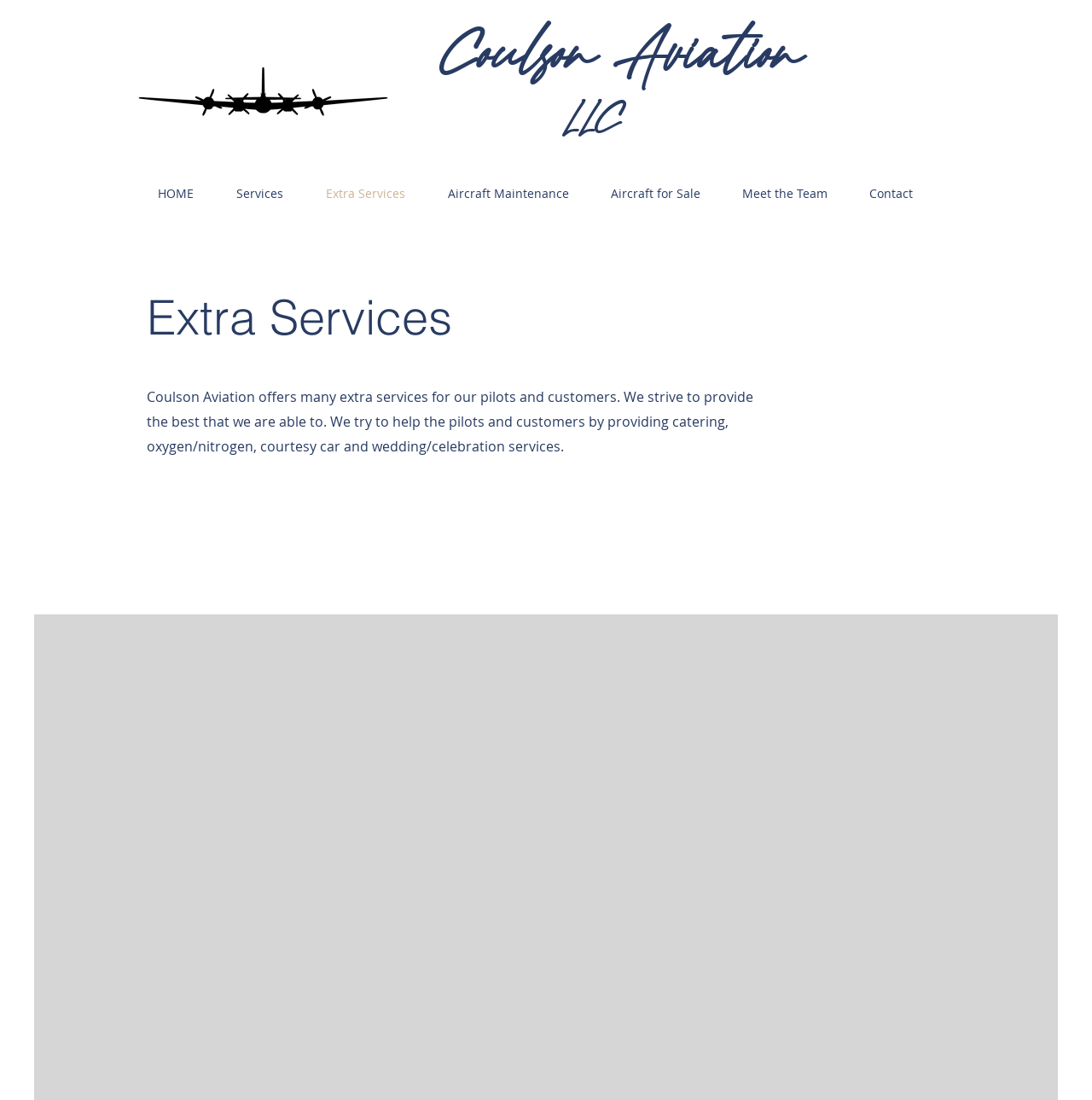Please determine the bounding box coordinates of the element to click in order to execute the following instruction: "Click on Coulson Aviation". The coordinates should be four float numbers between 0 and 1, specified as [left, top, right, bottom].

[0.402, 0.019, 0.733, 0.082]